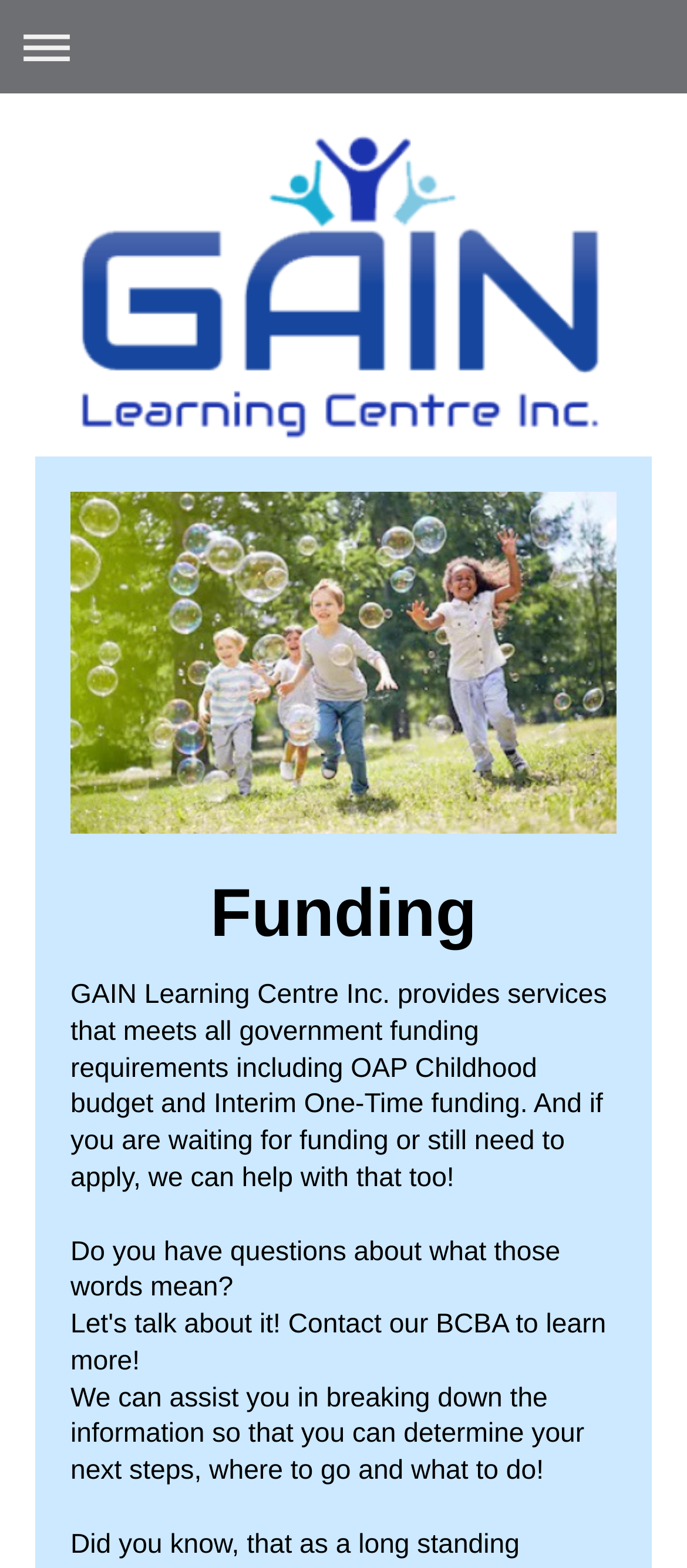Using the element description provided, determine the bounding box coordinates in the format (top-left x, top-left y, bottom-right x, bottom-right y). Ensure that all values are floating point numbers between 0 and 1. Element description: Expand/collapse navigation

[0.013, 0.006, 0.987, 0.054]